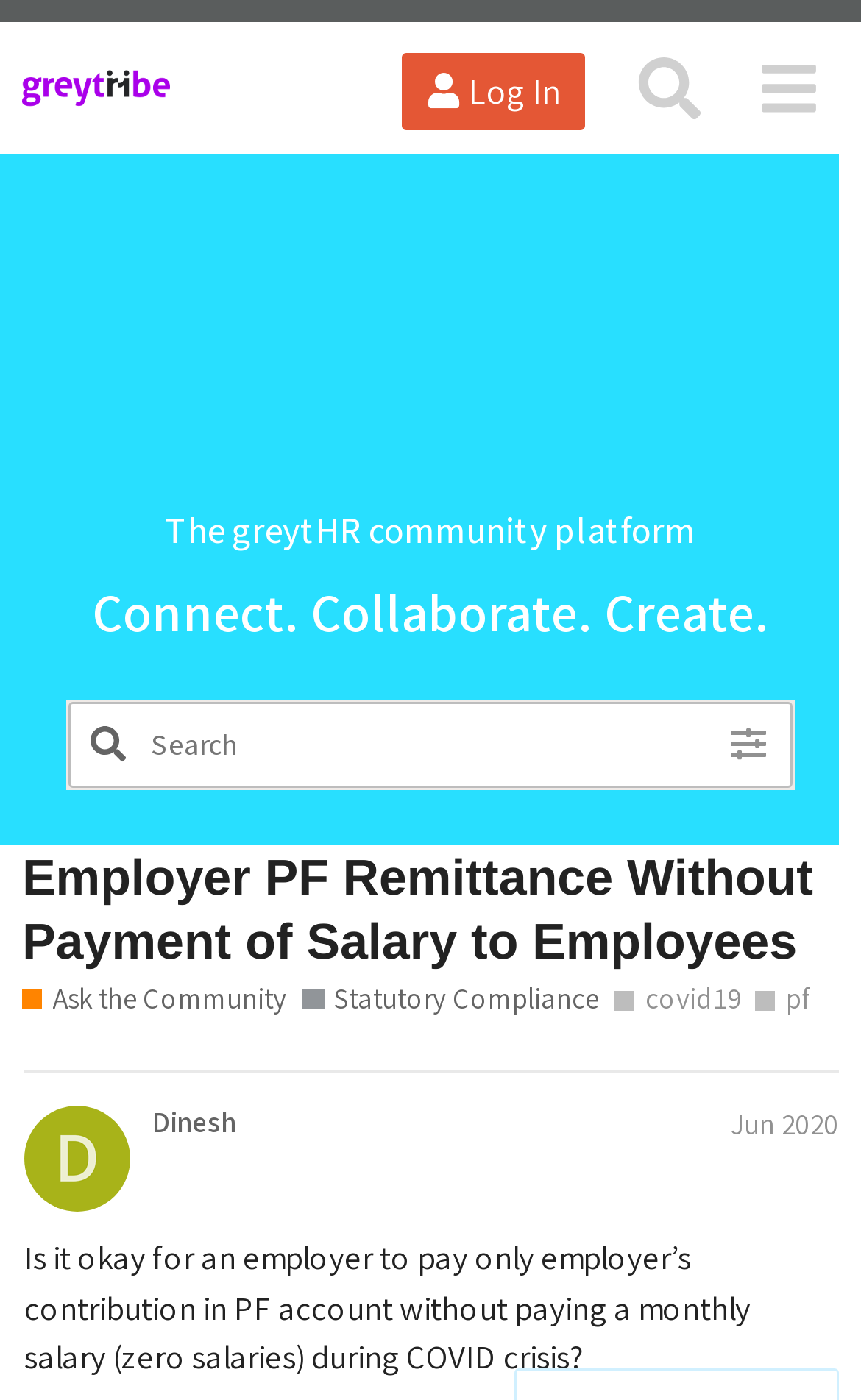Determine the bounding box coordinates for the clickable element required to fulfill the instruction: "Log in to the community". Provide the coordinates as four float numbers between 0 and 1, i.e., [left, top, right, bottom].

[0.467, 0.038, 0.68, 0.093]